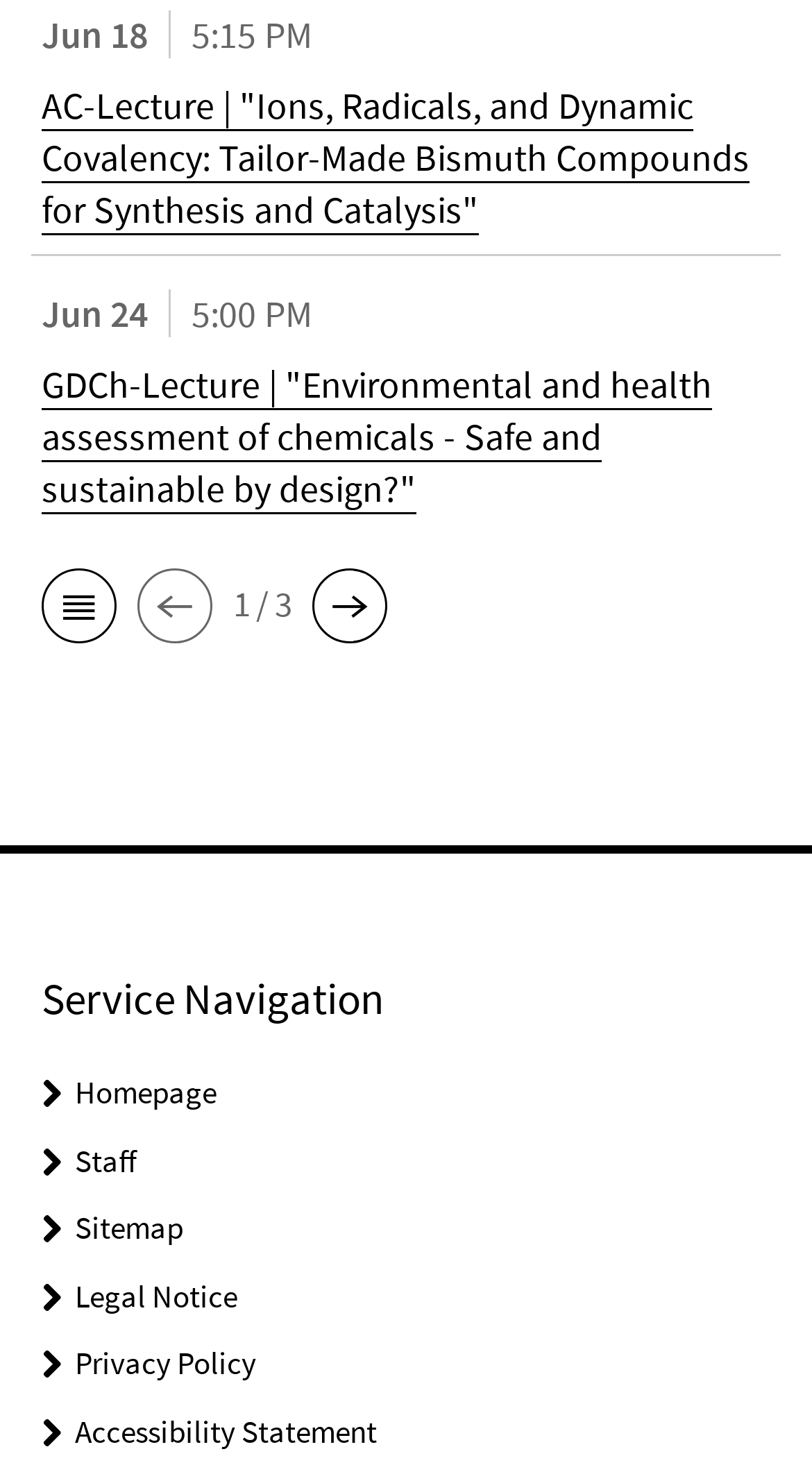Please provide the bounding box coordinates in the format (top-left x, top-left y, bottom-right x, bottom-right y). Remember, all values are floating point numbers between 0 and 1. What is the bounding box coordinate of the region described as: Legal Notice

[0.092, 0.861, 0.292, 0.888]